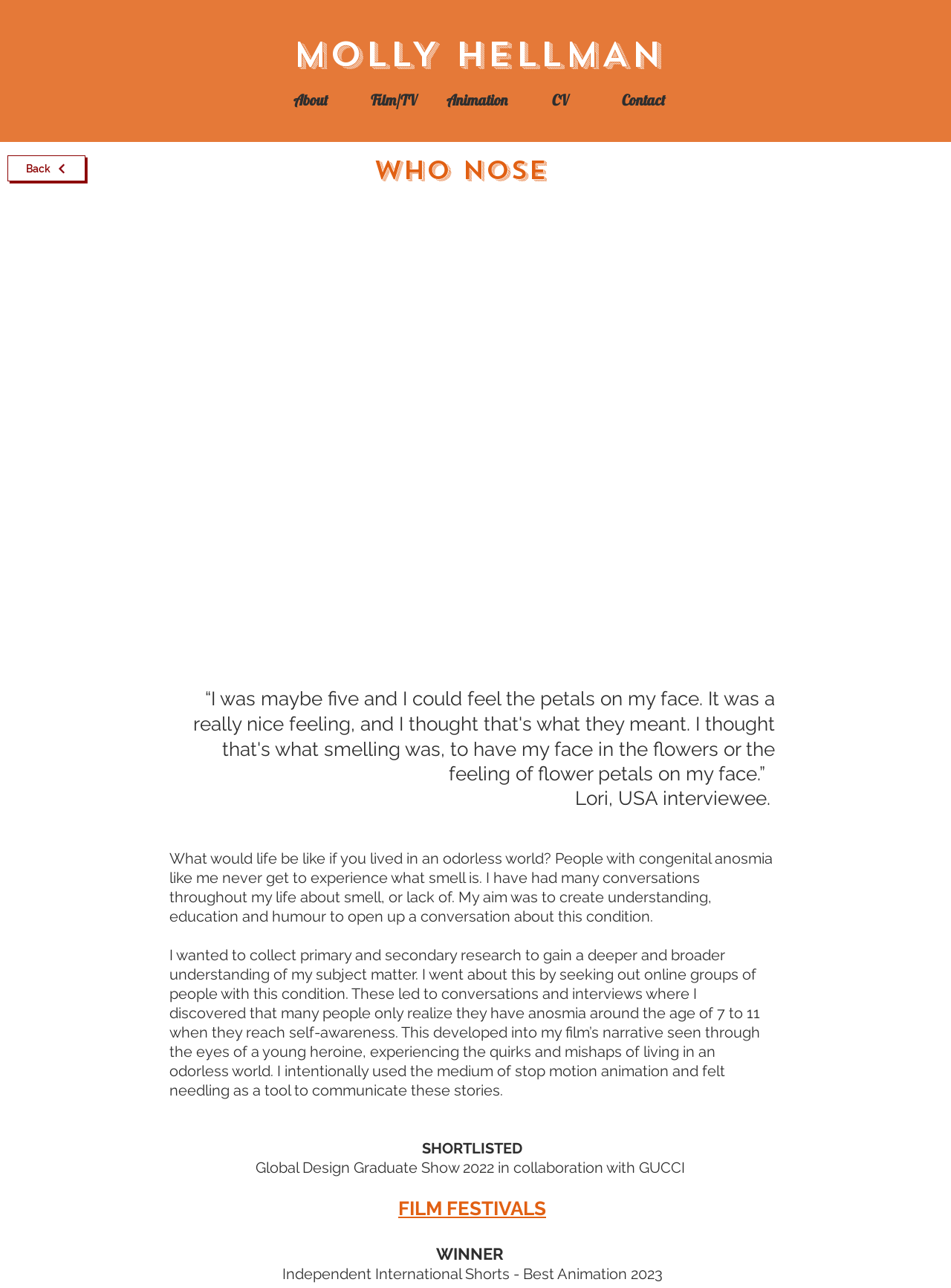What is the name of the person mentioned in the webpage?
Your answer should be a single word or phrase derived from the screenshot.

Molly Hellman